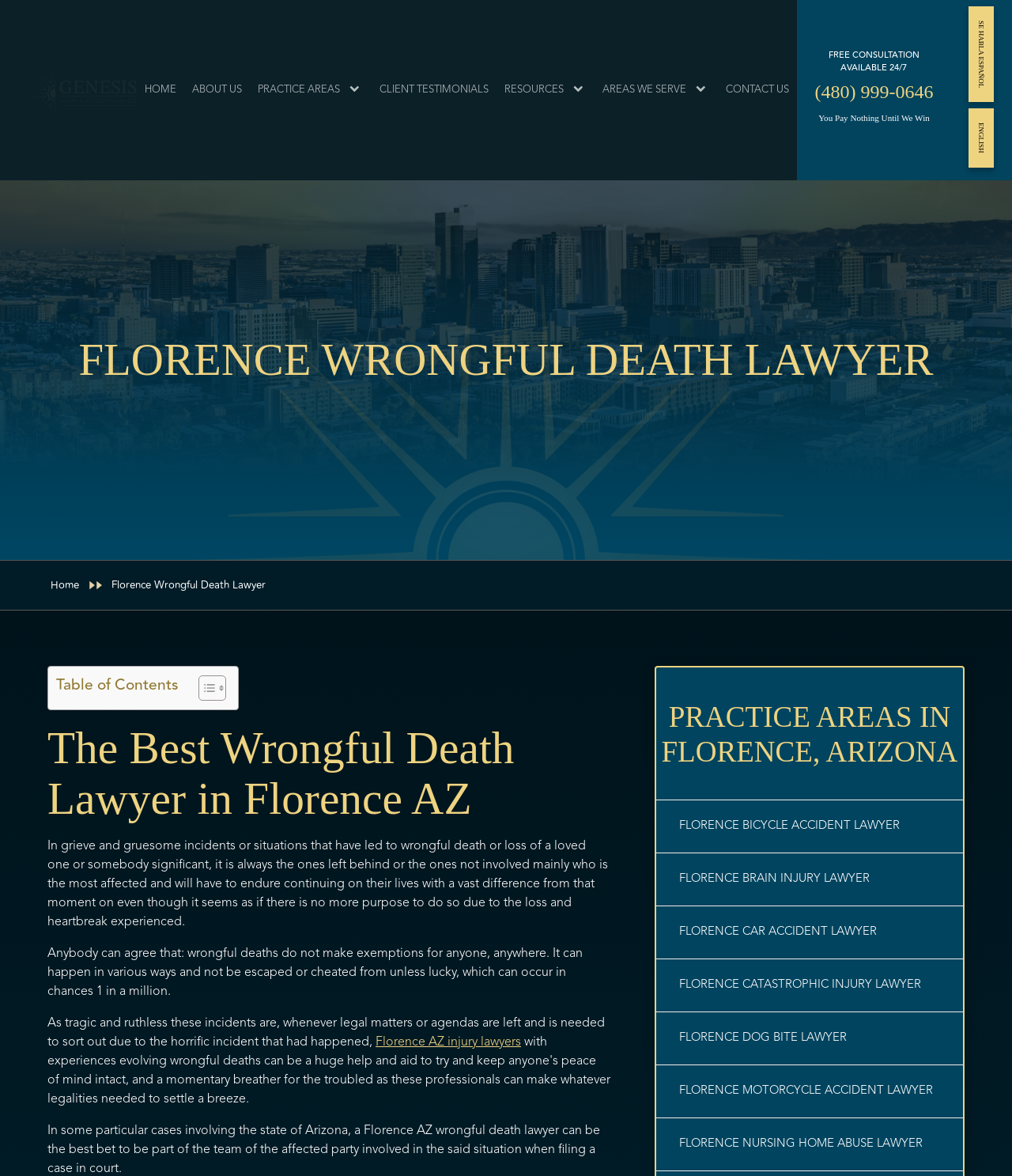Select the bounding box coordinates of the element I need to click to carry out the following instruction: "Click HOME".

[0.135, 0.068, 0.182, 0.085]